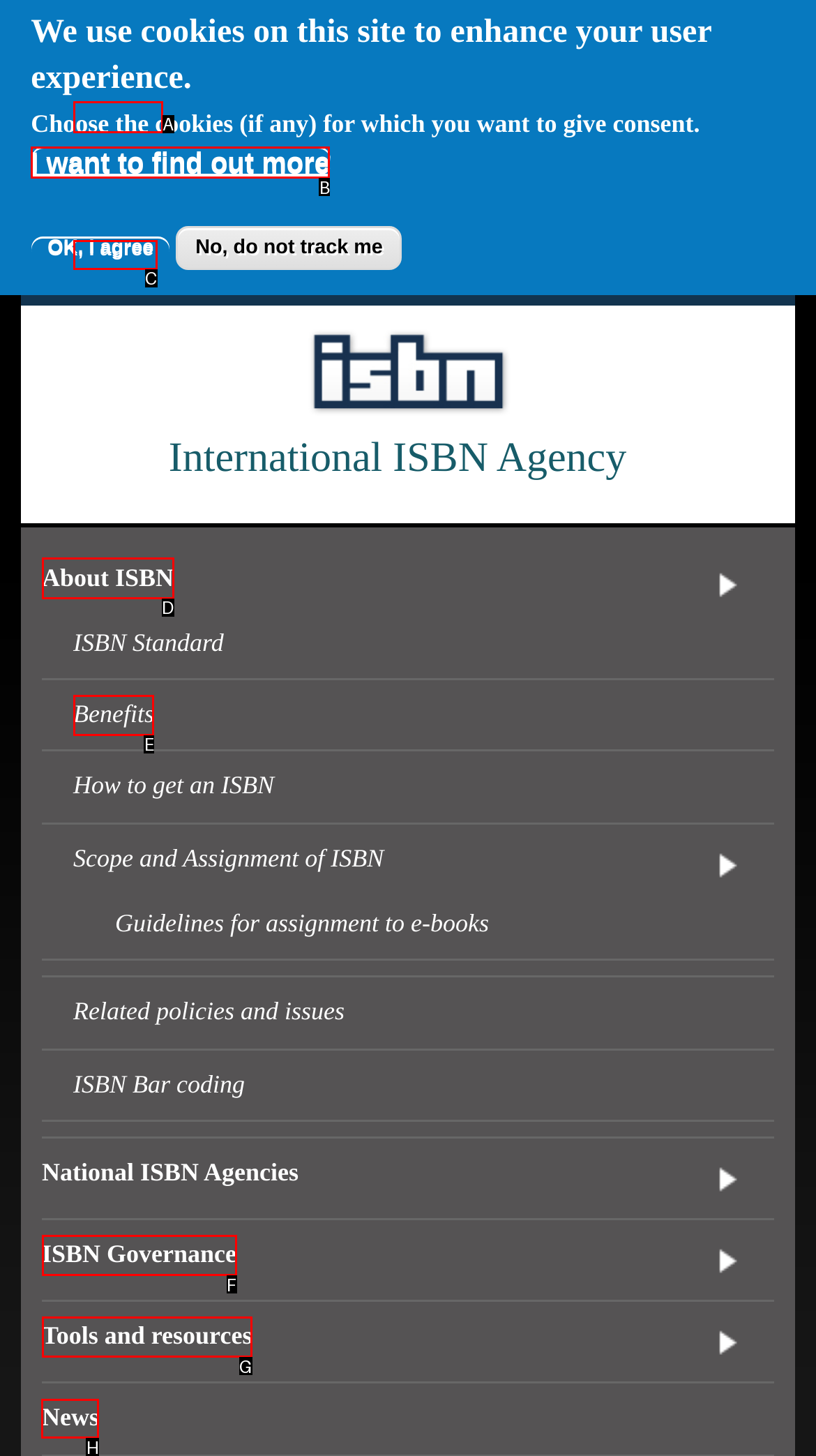Point out the letter of the HTML element you should click on to execute the task: Visit the 'News' section
Reply with the letter from the given options.

H